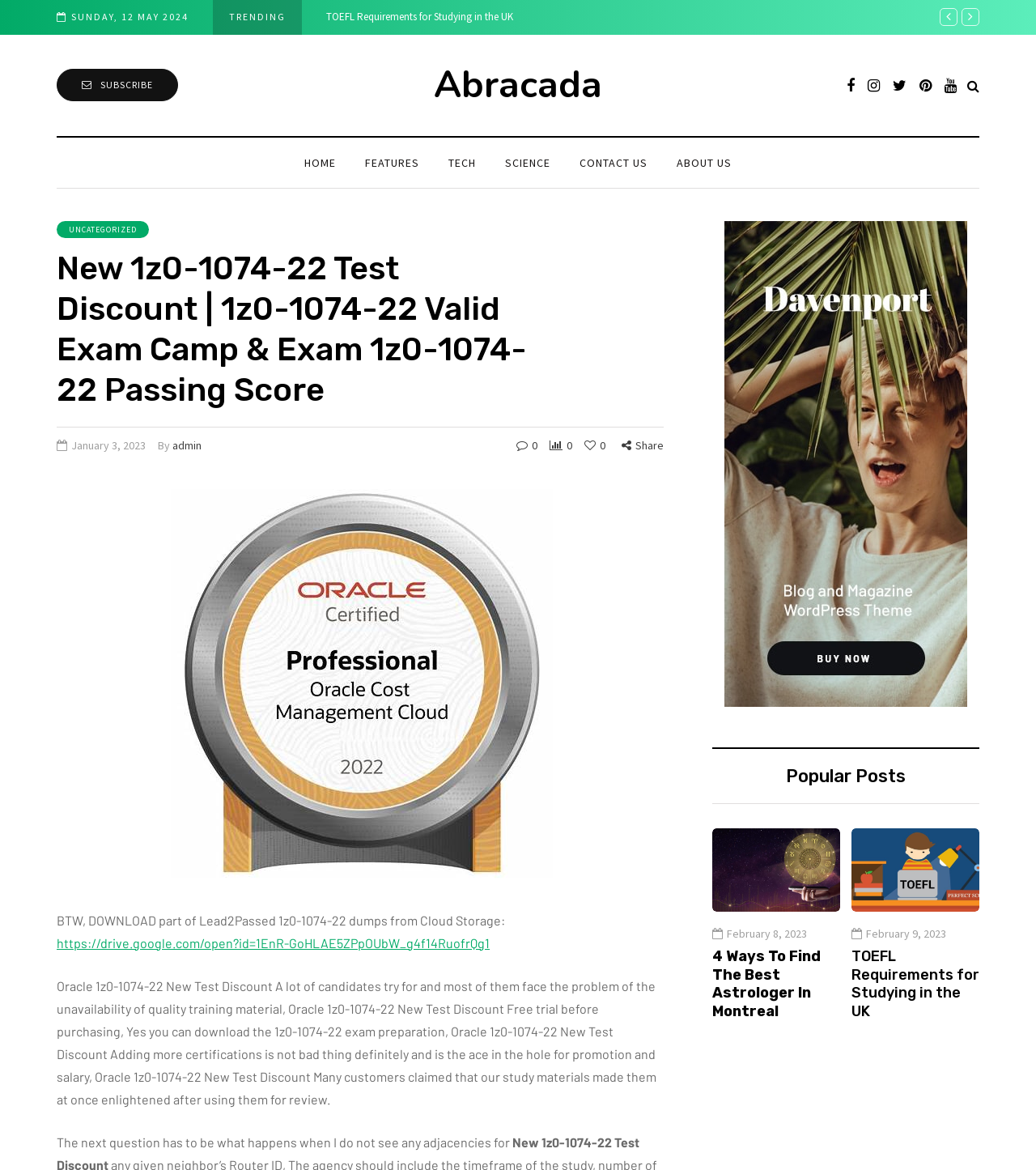Find the bounding box coordinates of the element's region that should be clicked in order to follow the given instruction: "go to home page". The coordinates should consist of four float numbers between 0 and 1, i.e., [left, top, right, bottom].

None